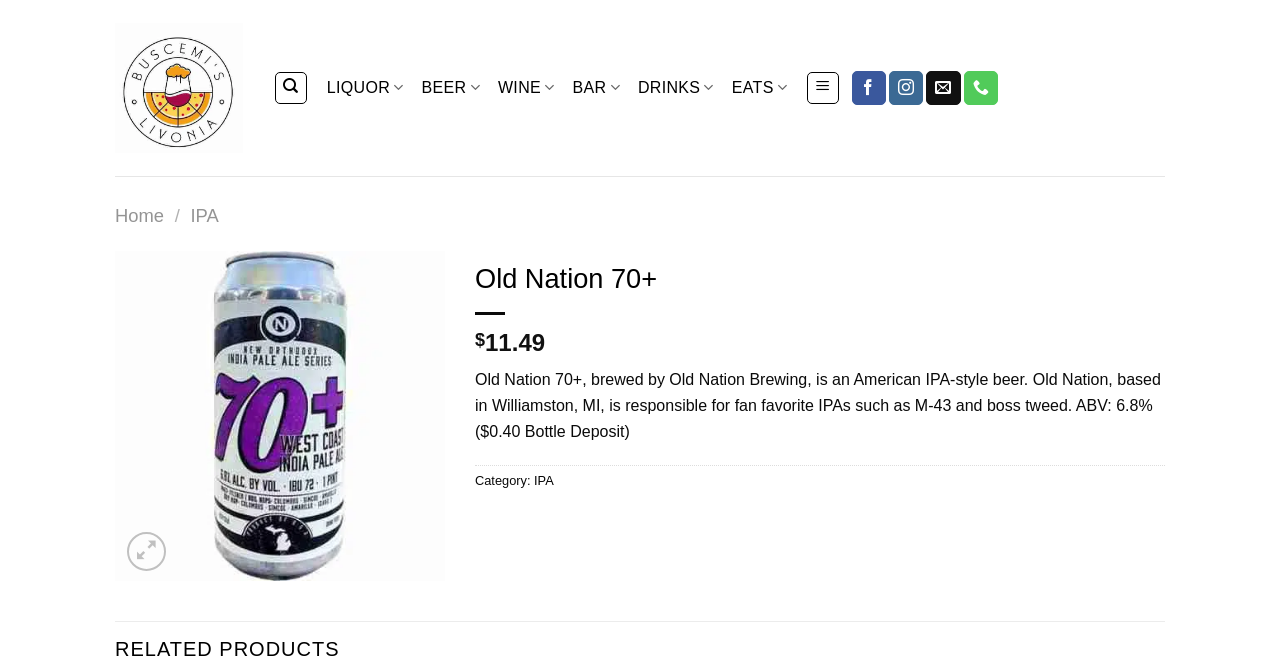Determine the bounding box coordinates for the clickable element to execute this instruction: "View IPA beers". Provide the coordinates as four float numbers between 0 and 1, i.e., [left, top, right, bottom].

[0.149, 0.312, 0.171, 0.343]